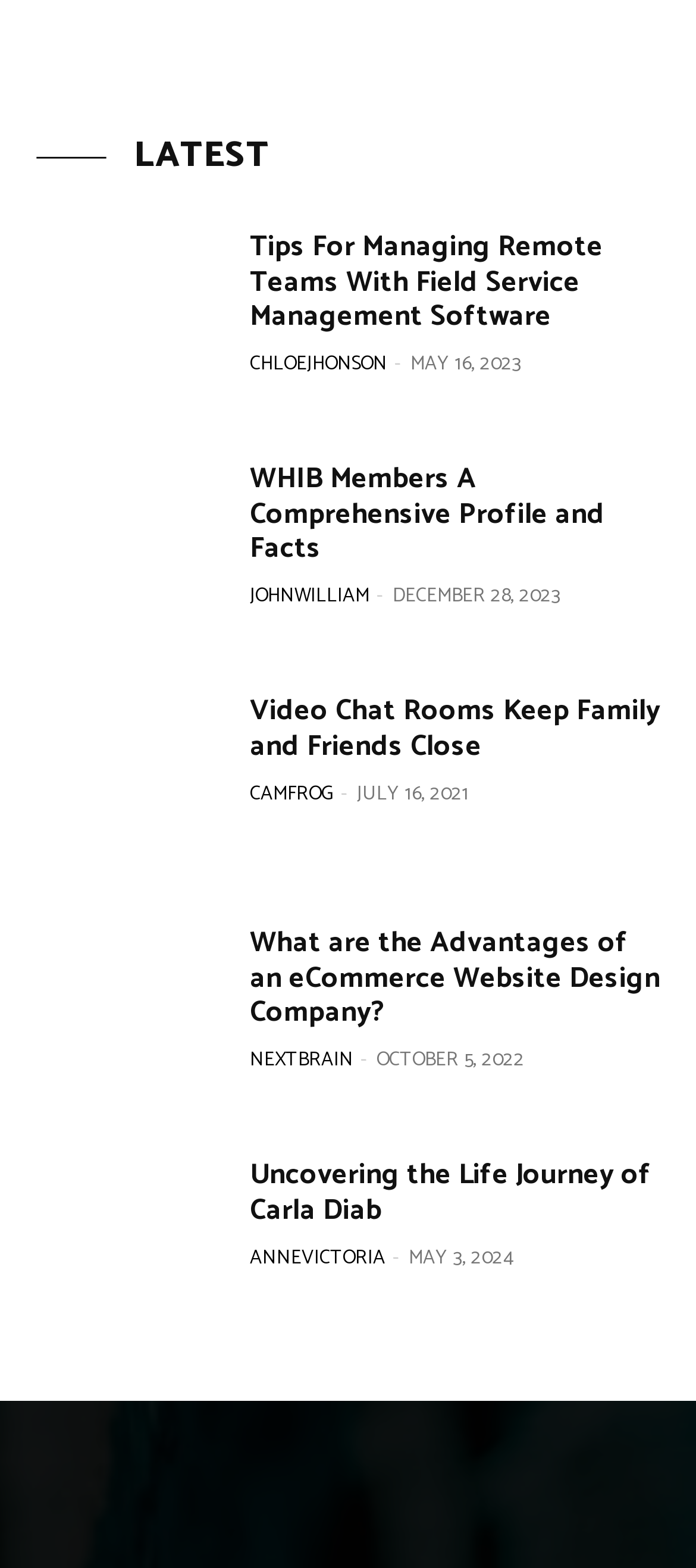Answer the question with a brief word or phrase:
Who is the author of the article 'Video Chat Rooms Keep Family and Friends Close'?

CAMFROG